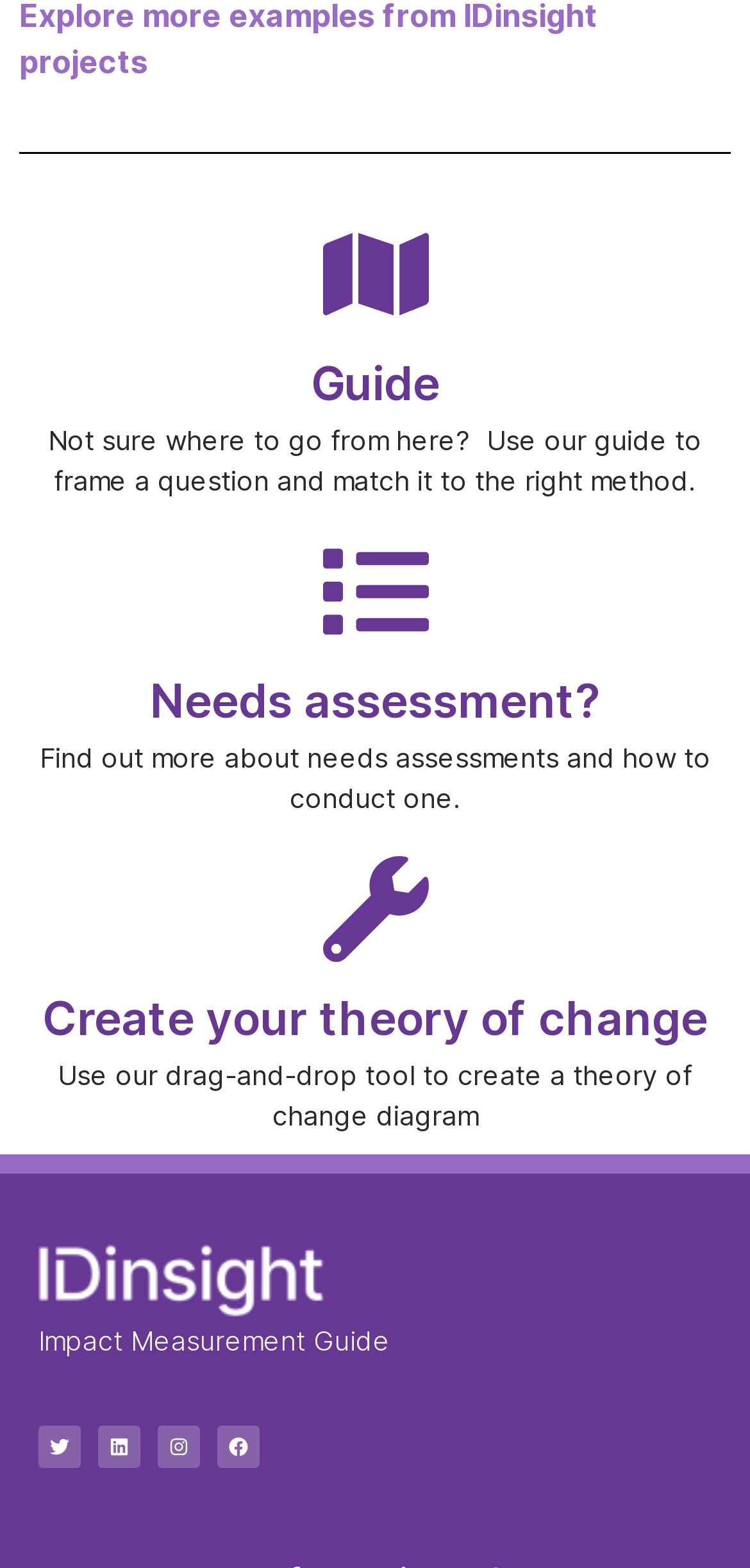What is the logo of the organization?
With the help of the image, please provide a detailed response to the question.

The logo of the organization is 'IDi-Logo-Master-RGB-White-1-1', as indicated by the image at the bottom of the page.